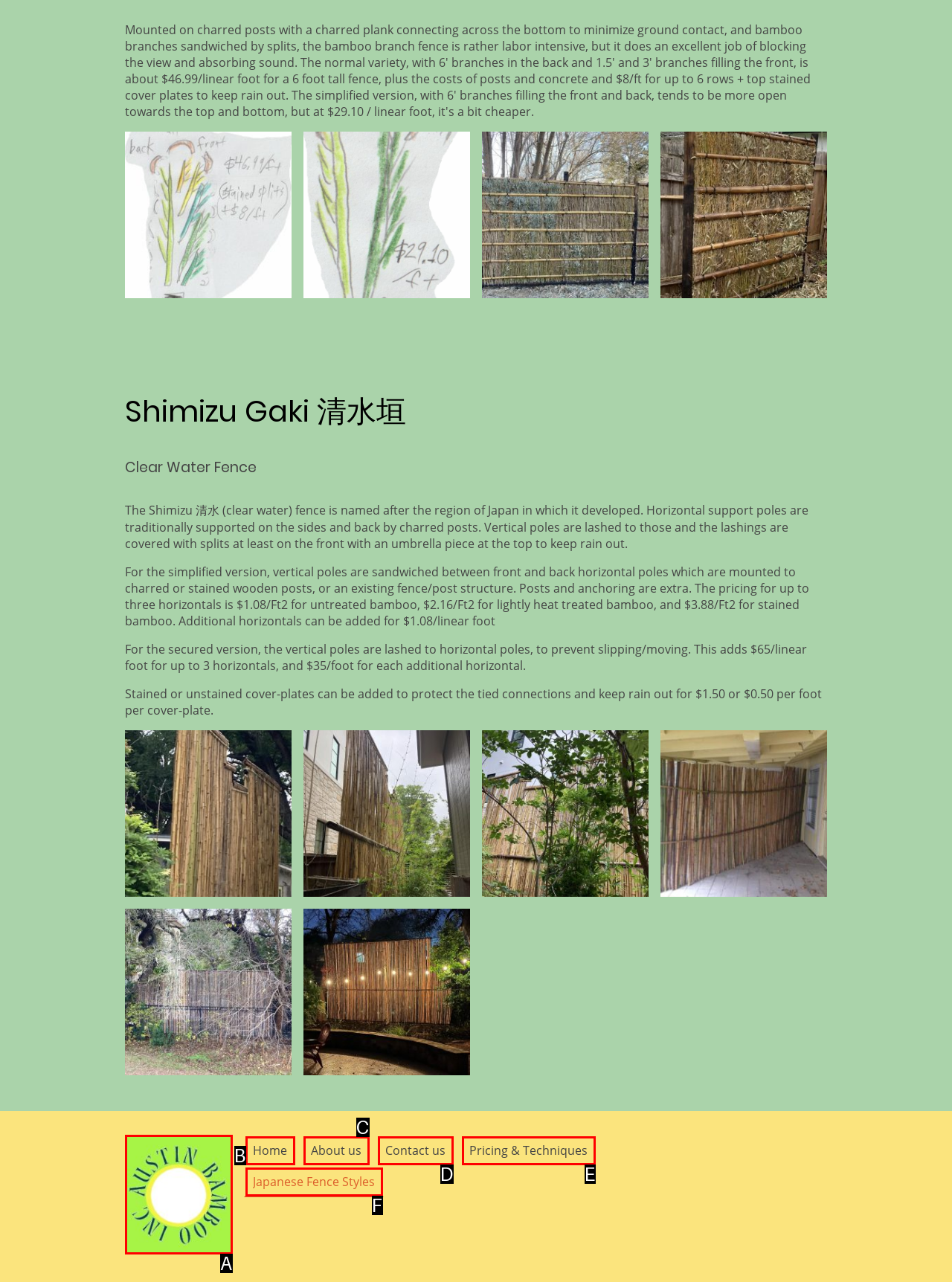Which lettered option matches the following description: Pricing & Techniques
Provide the letter of the matching option directly.

E